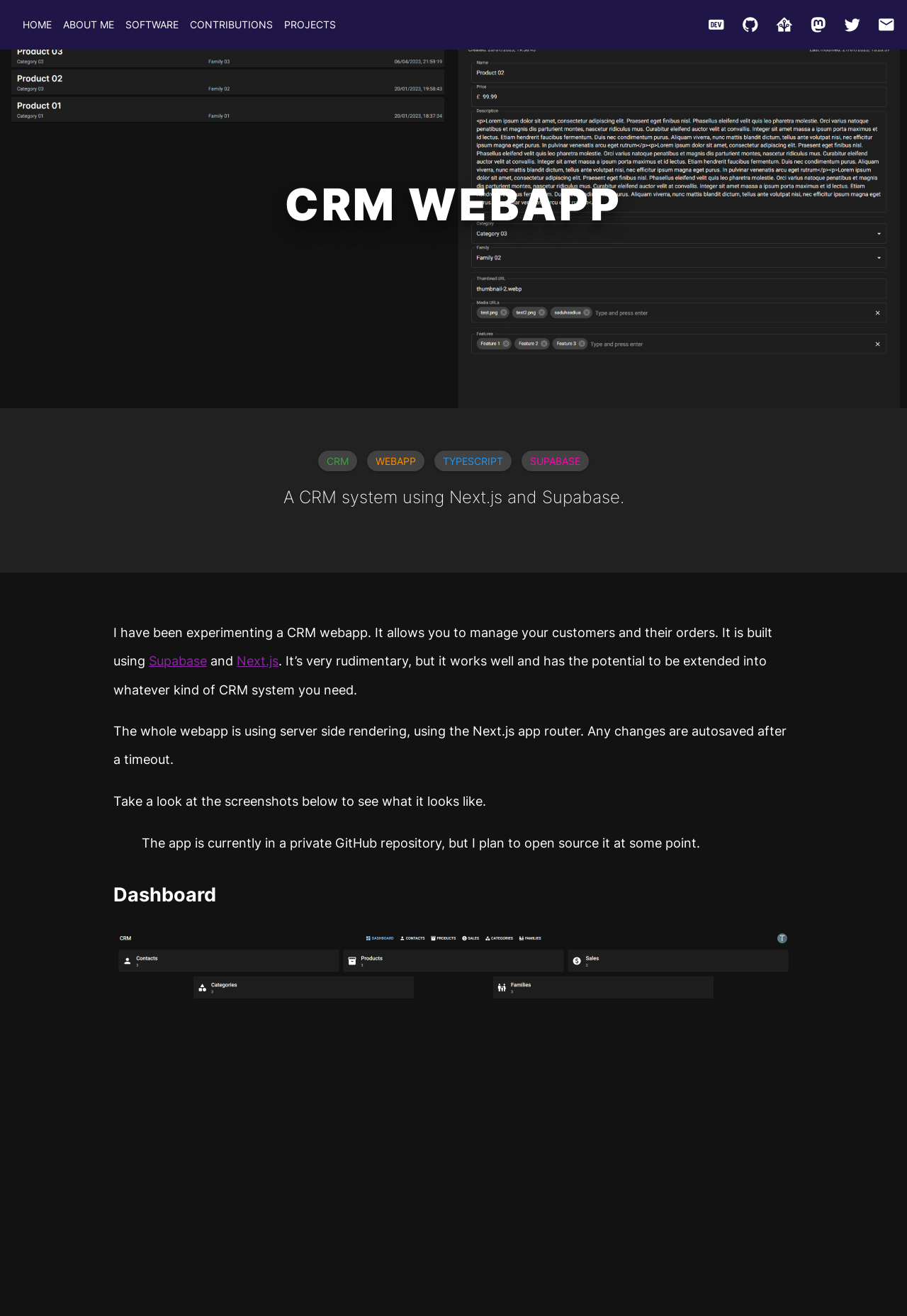Show the bounding box coordinates of the element that should be clicked to complete the task: "visit projects".

[0.313, 0.009, 0.37, 0.029]